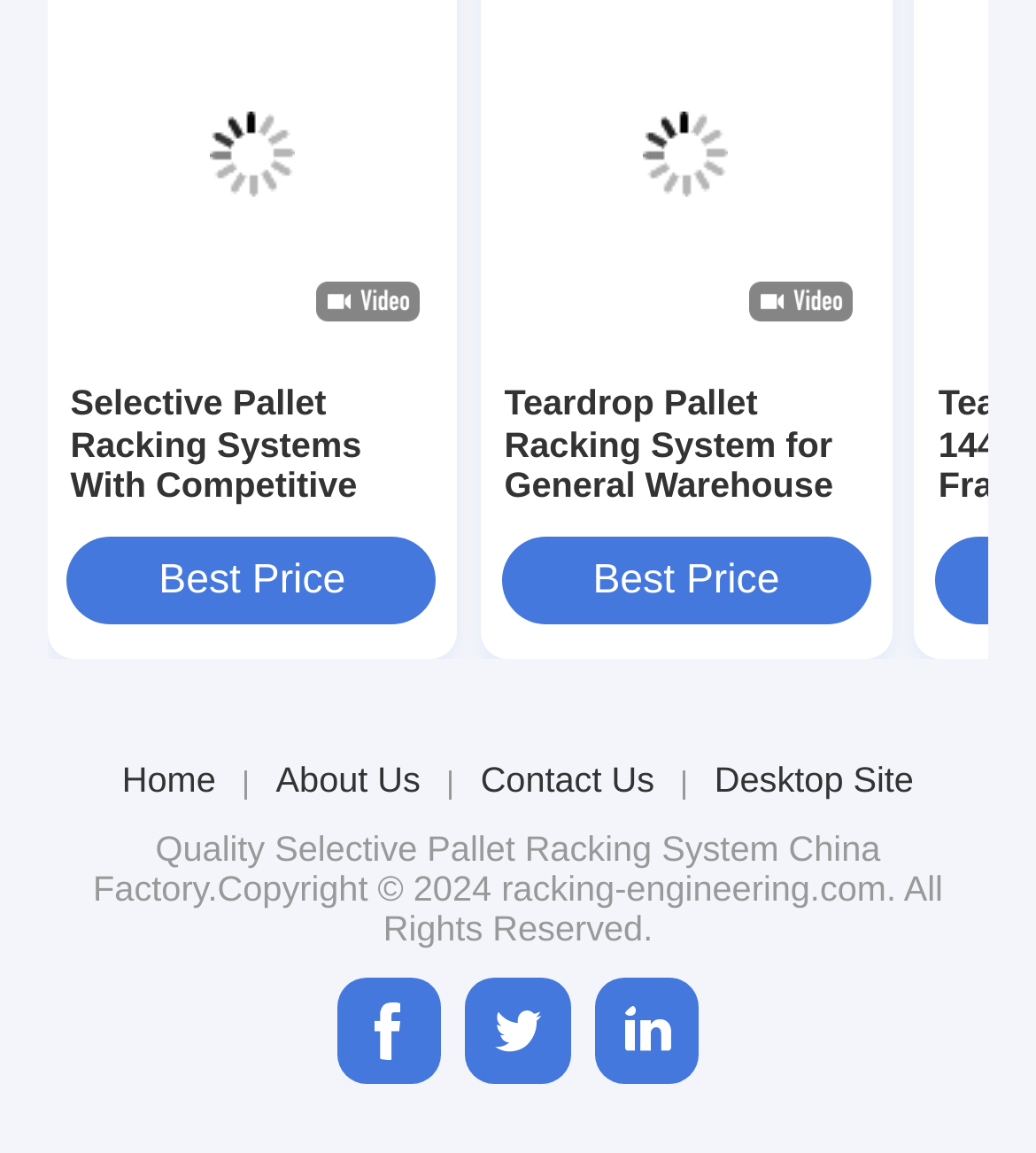What is the name of the second pallet racking system?
Answer the question in a detailed and comprehensive manner.

The second image on the webpage has an OCR text 'Teardrop Pallet Racking System for General Warehouse Distribution', and there is a corresponding link and heading with the same text. Therefore, the name of the second pallet racking system is 'Teardrop Pallet Racking System'.